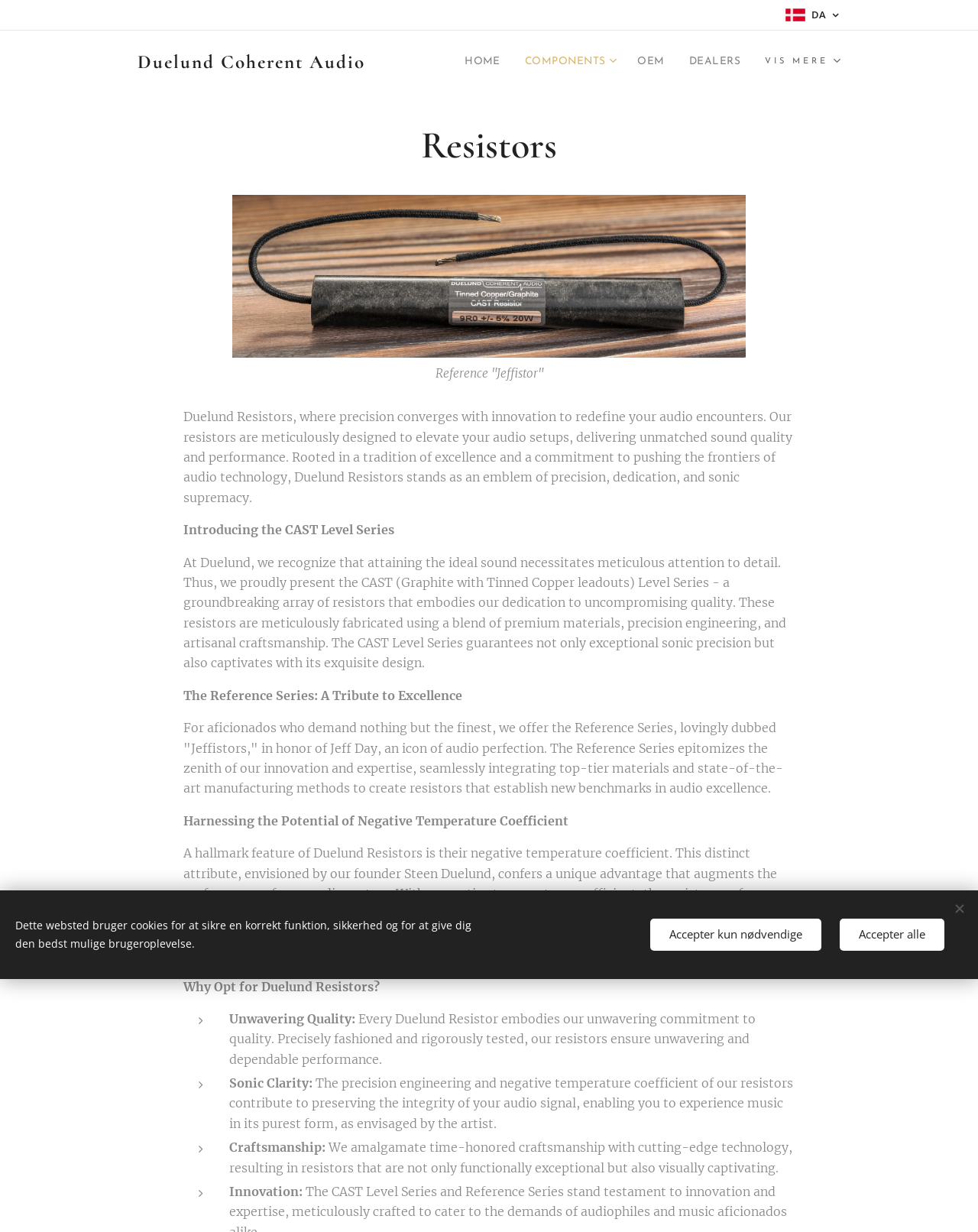Bounding box coordinates must be specified in the format (top-left x, top-left y, bottom-right x, bottom-right y). All values should be floating point numbers between 0 and 1. What are the bounding box coordinates of the UI element described as: Accepter alle

[0.859, 0.745, 0.966, 0.771]